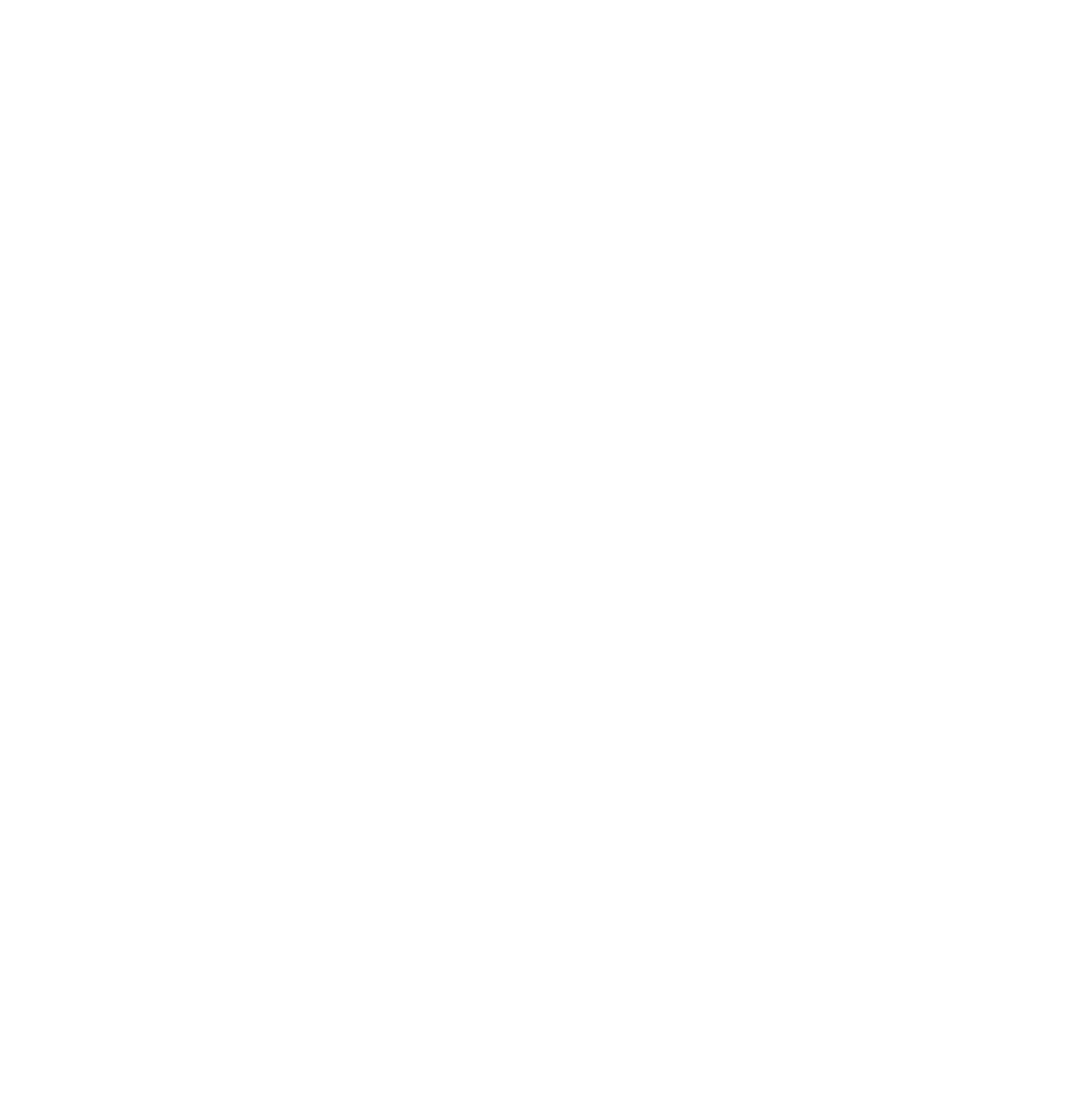From the webpage screenshot, predict the bounding box of the UI element that matches this description: "Masters degree in Education".

[0.619, 0.678, 0.762, 0.701]